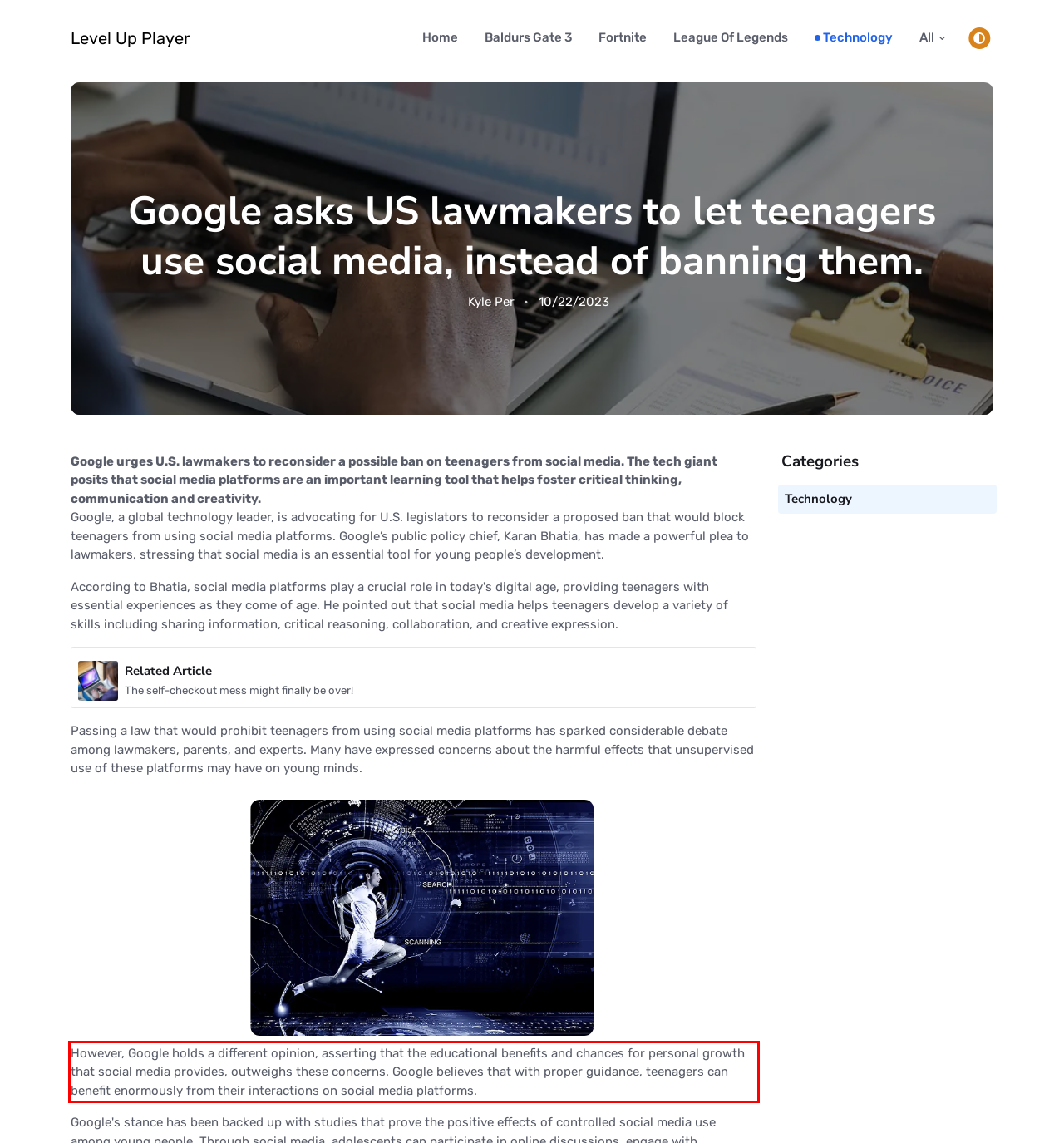Within the screenshot of the webpage, there is a red rectangle. Please recognize and generate the text content inside this red bounding box.

However, Google holds a different opinion, asserting that the educational benefits and chances for personal growth that social media provides, outweighs these concerns. Google believes that with proper guidance, teenagers can benefit enormously from their interactions on social media platforms.